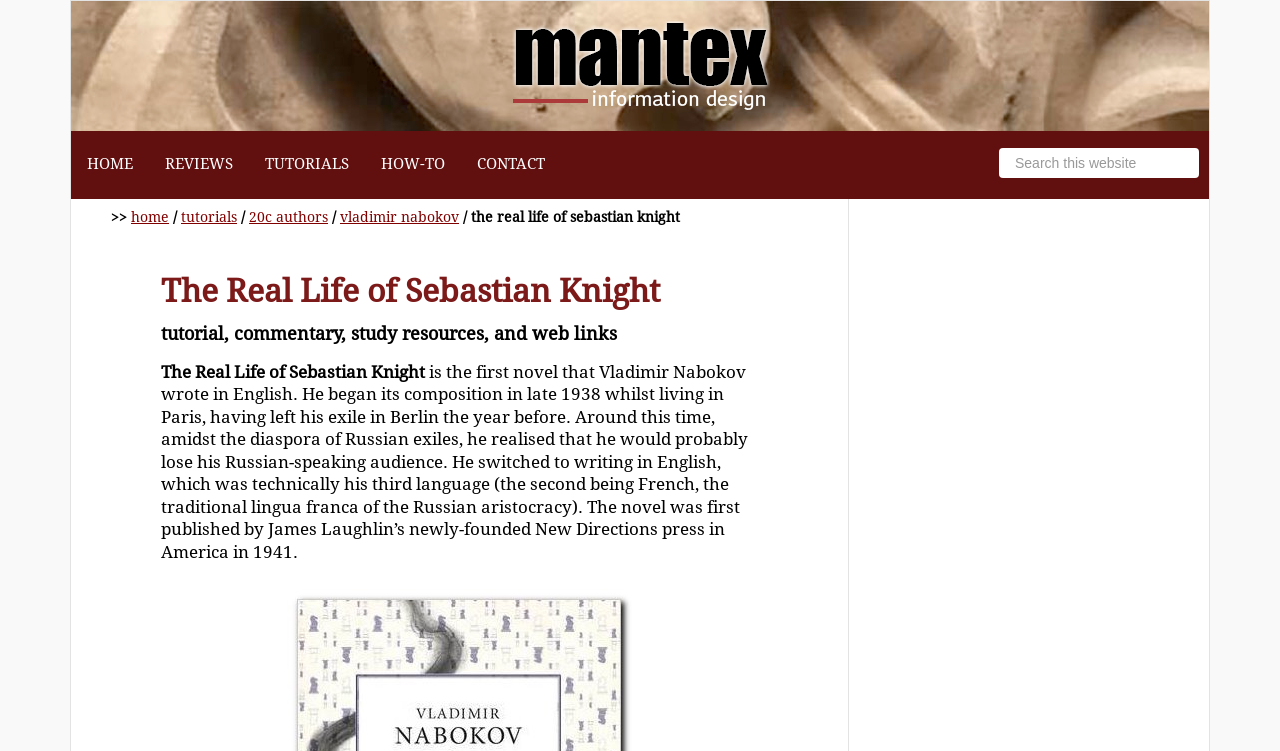Please provide the bounding box coordinates for the element that needs to be clicked to perform the following instruction: "Search this website". The coordinates should be given as four float numbers between 0 and 1, i.e., [left, top, right, bottom].

[0.78, 0.188, 0.937, 0.247]